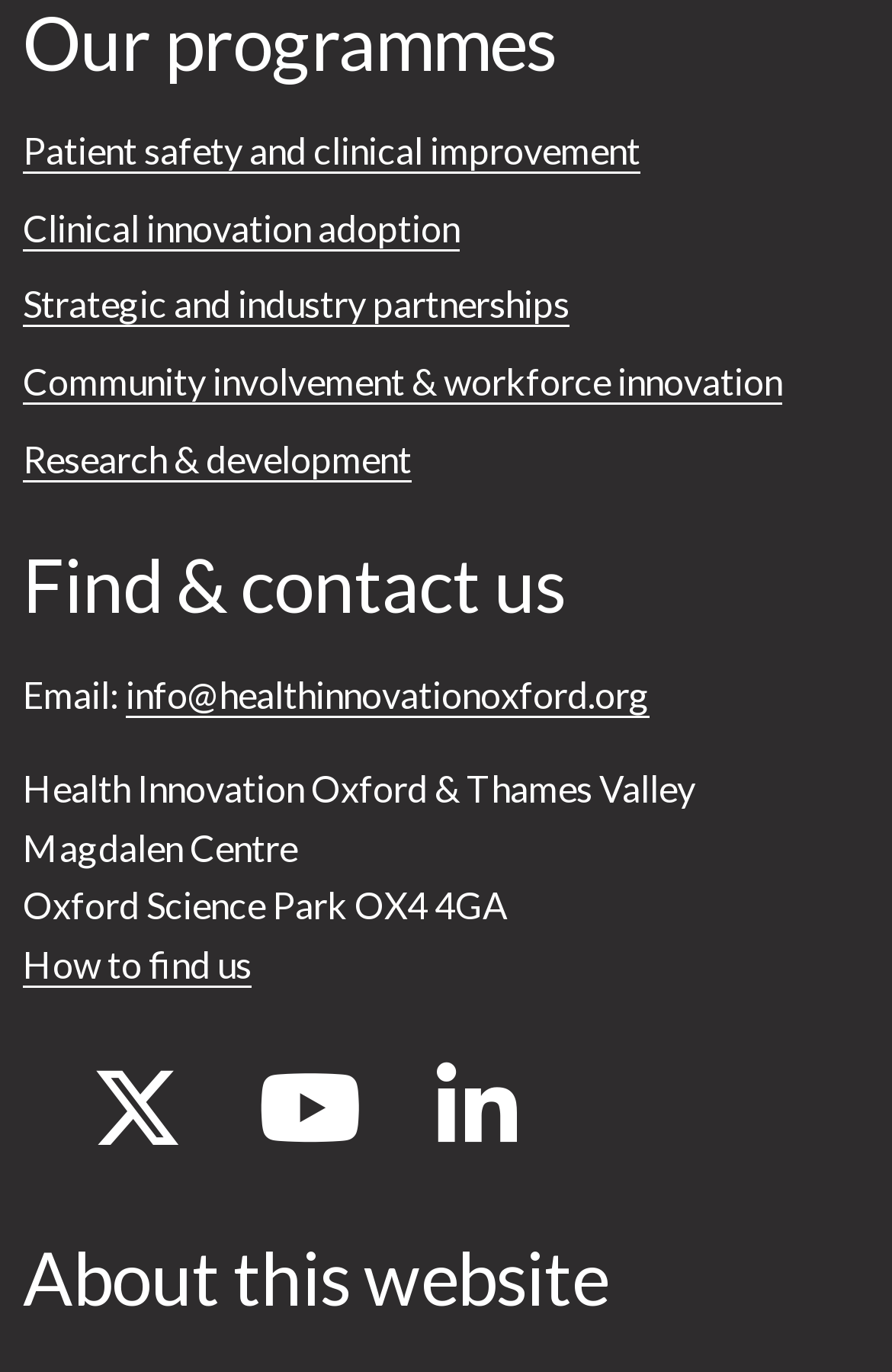What is the purpose of the 'How to find us' link? From the image, respond with a single word or brief phrase.

To provide directions